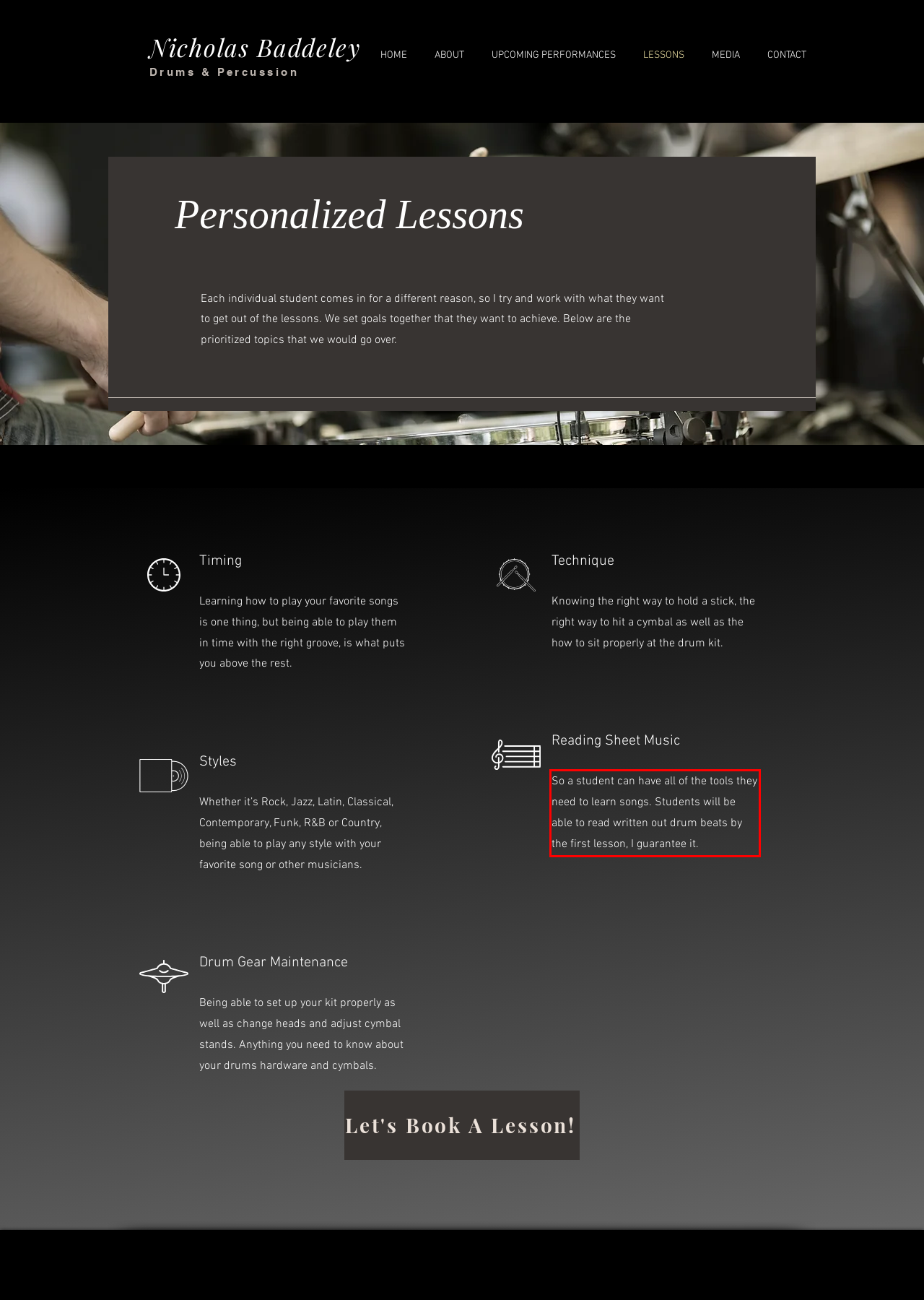You are provided with a screenshot of a webpage that includes a UI element enclosed in a red rectangle. Extract the text content inside this red rectangle.

So a student can have all of the tools they need to learn songs. Students will be able to read written out drum beats by the first lesson, I guarantee it.